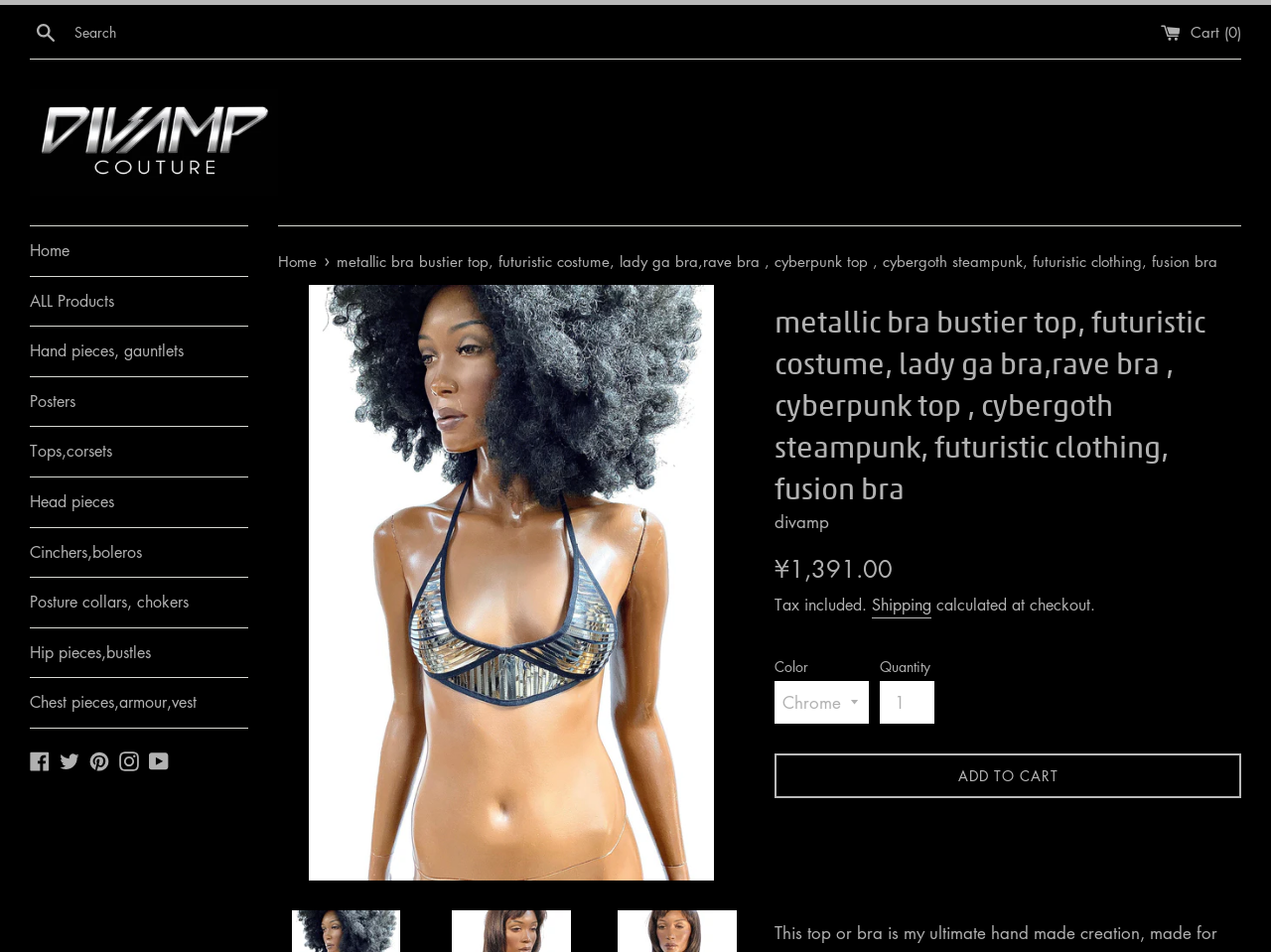Provide a one-word or one-phrase answer to the question:
What is the purpose of the button at the bottom of the page?

ADD TO CART